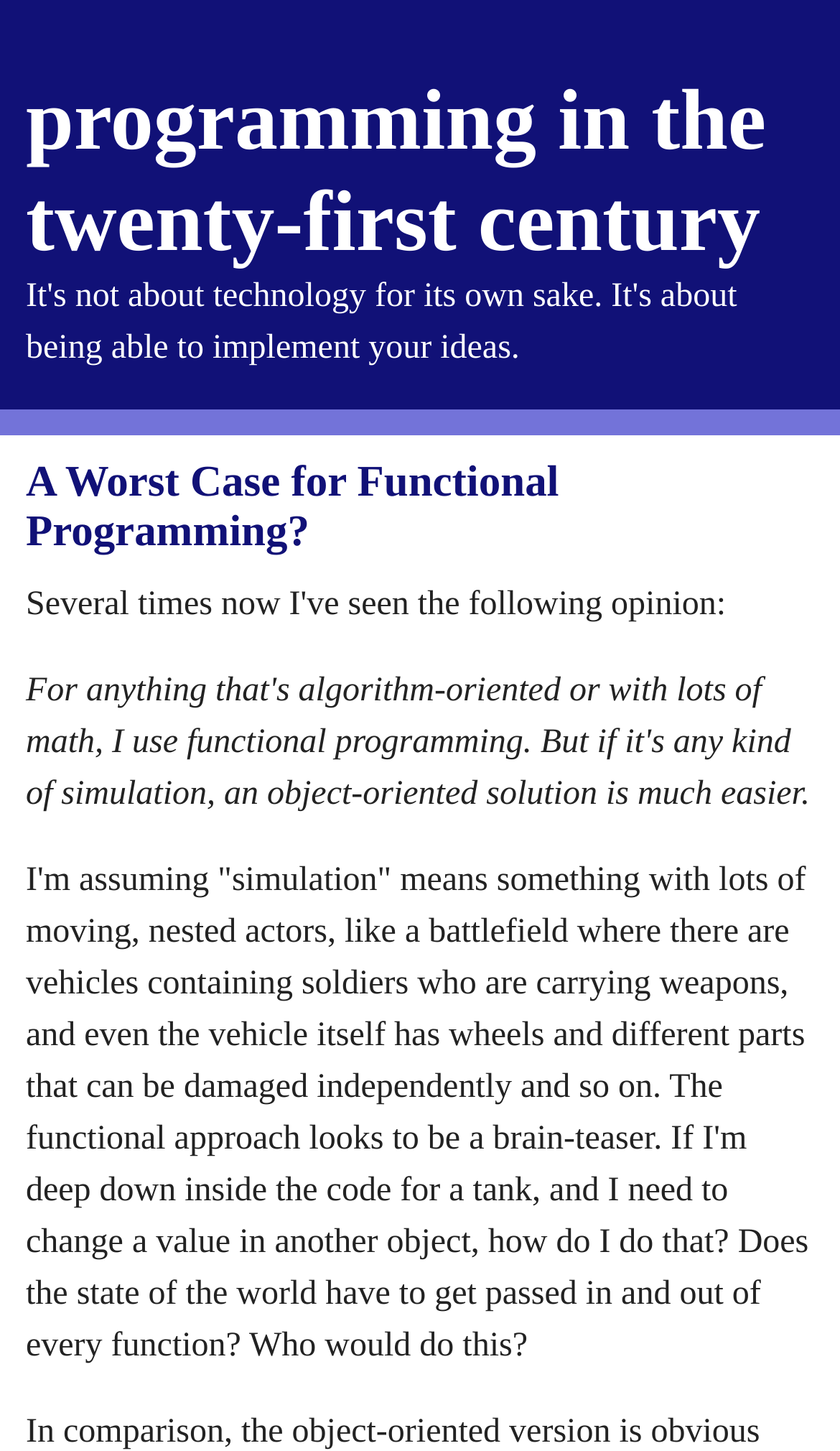Please determine and provide the text content of the webpage's heading.

A Worst Case for Functional Programming?